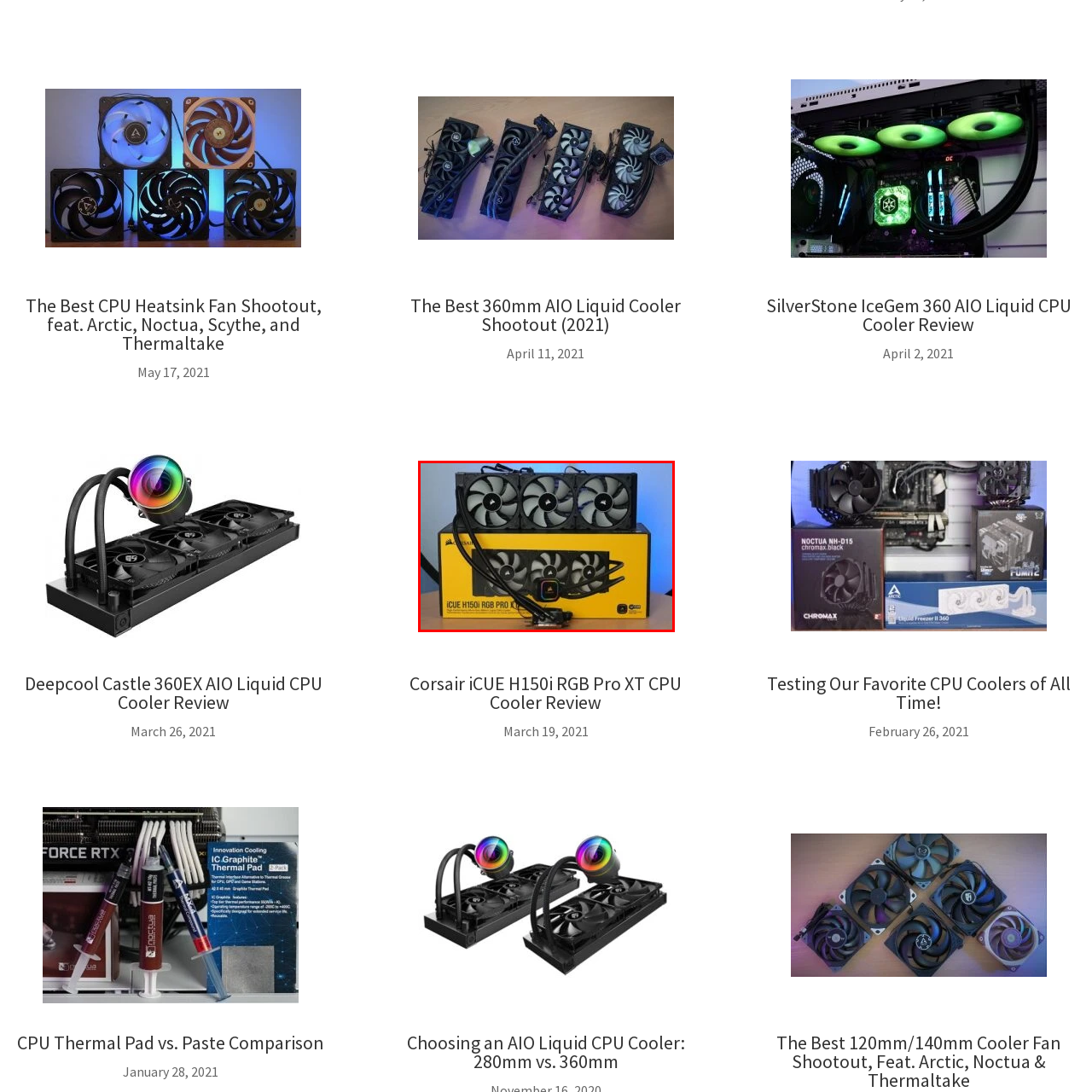Focus on the section within the red boundary and provide a detailed description.

The image showcases the Corsair iCUE H150i RGB Pro XT CPU cooler, a high-performance liquid cooling solution designed for optimal thermal management in gaming and high-performance PCs. The cooler features a sleek design with a prominent radiator mounted at the top, equipped with three fan units for efficient heat dissipation. Below the radiator, the product is displayed on its vibrant yellow packaging, prominently labeled with the model name. This setup is complemented by RGB lighting, which enhances its aesthetic appeal, making it not only functional but also visually striking for users who prioritize both cooling performance and style in their builds.